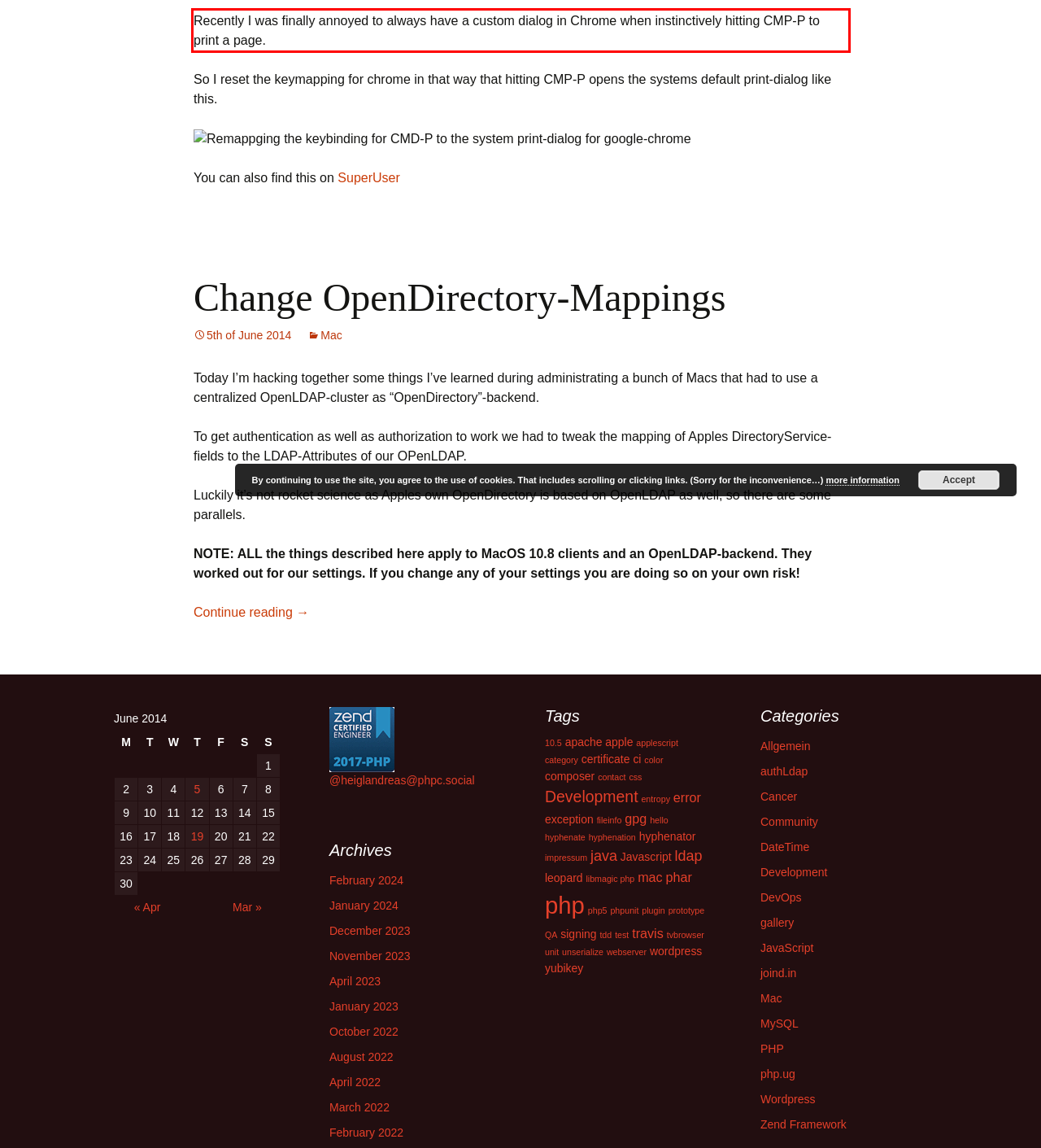You are looking at a screenshot of a webpage with a red rectangle bounding box. Use OCR to identify and extract the text content found inside this red bounding box.

Recently I was finally annoyed to always have a custom dialog in Chrome when instinctively hitting CMP-P to print a page.